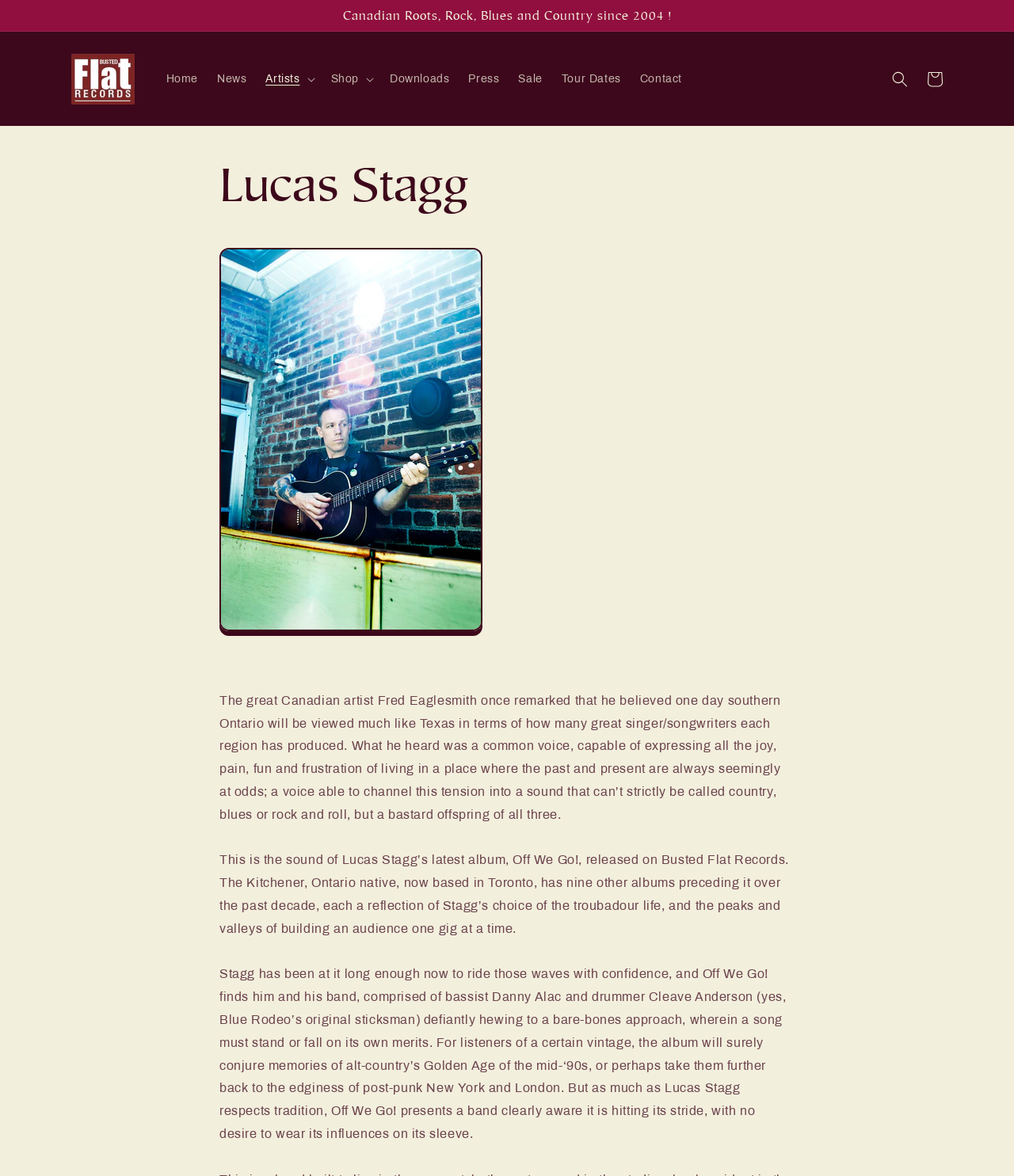Find the bounding box coordinates corresponding to the UI element with the description: "Downloads". The coordinates should be formatted as [left, top, right, bottom], with values as floats between 0 and 1.

[0.375, 0.053, 0.453, 0.082]